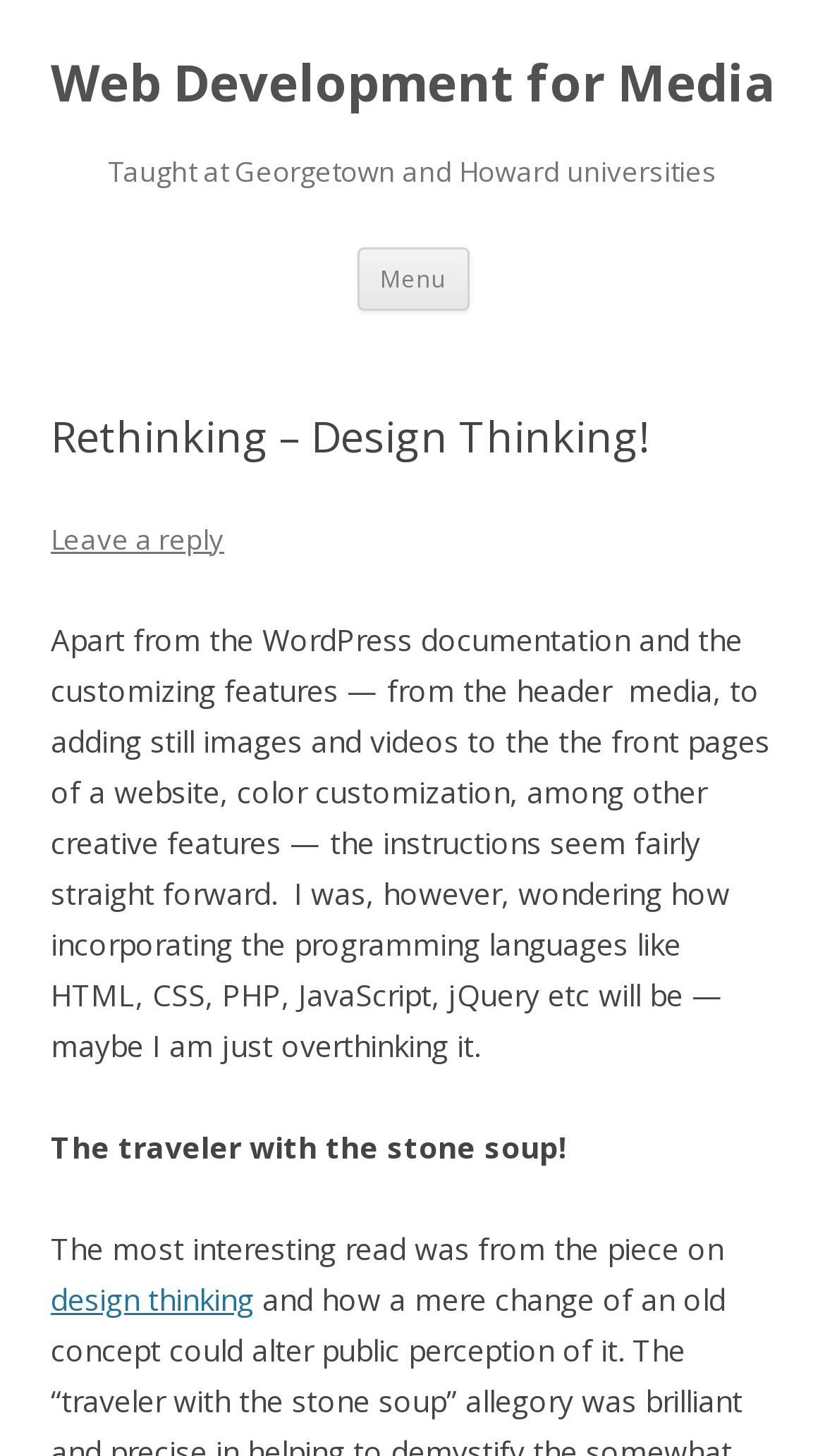What is the theme of the webpage?
Refer to the screenshot and respond with a concise word or phrase.

Web Development